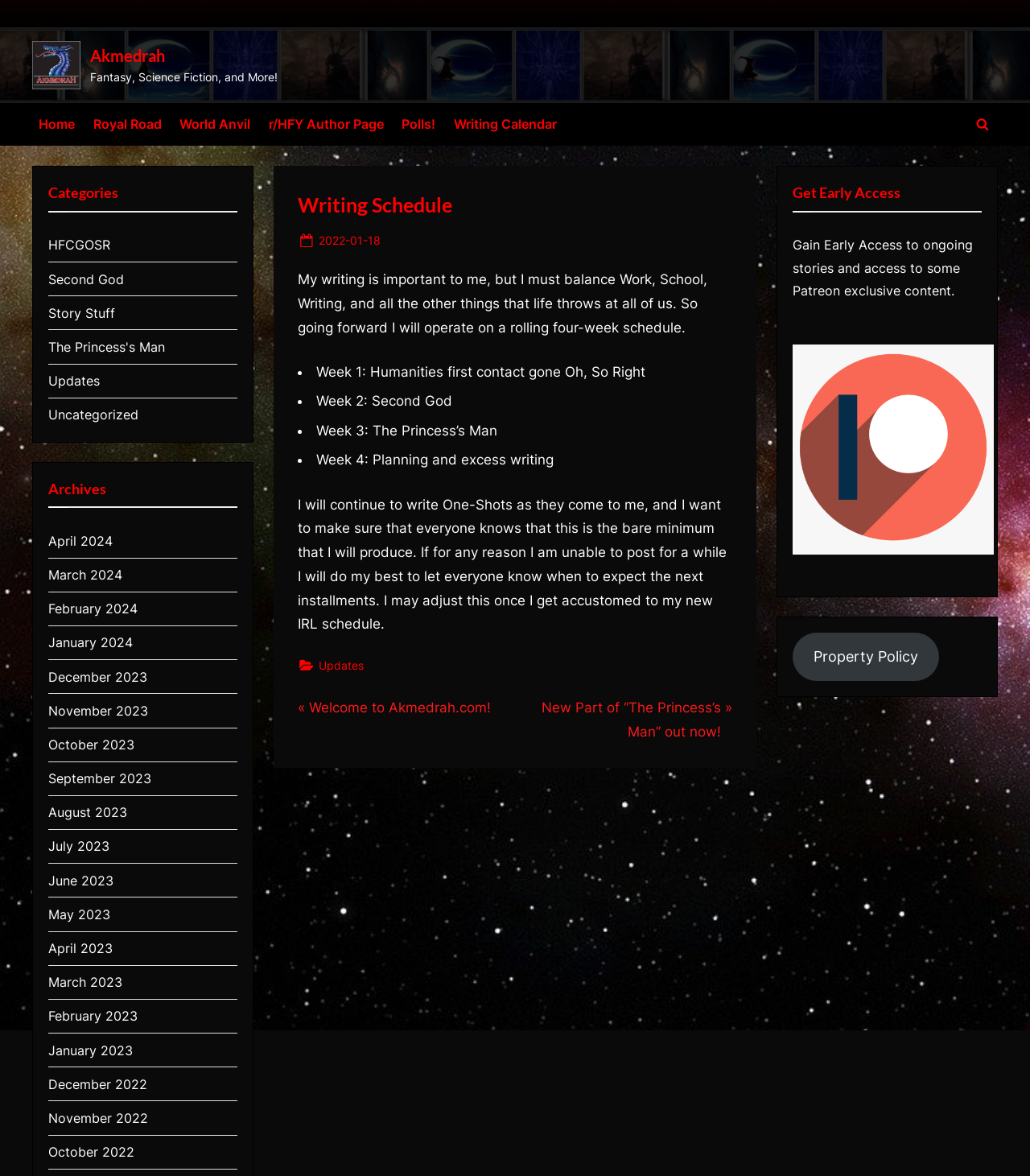Please specify the bounding box coordinates for the clickable region that will help you carry out the instruction: "Read the 'Updates' post".

[0.309, 0.557, 0.353, 0.575]